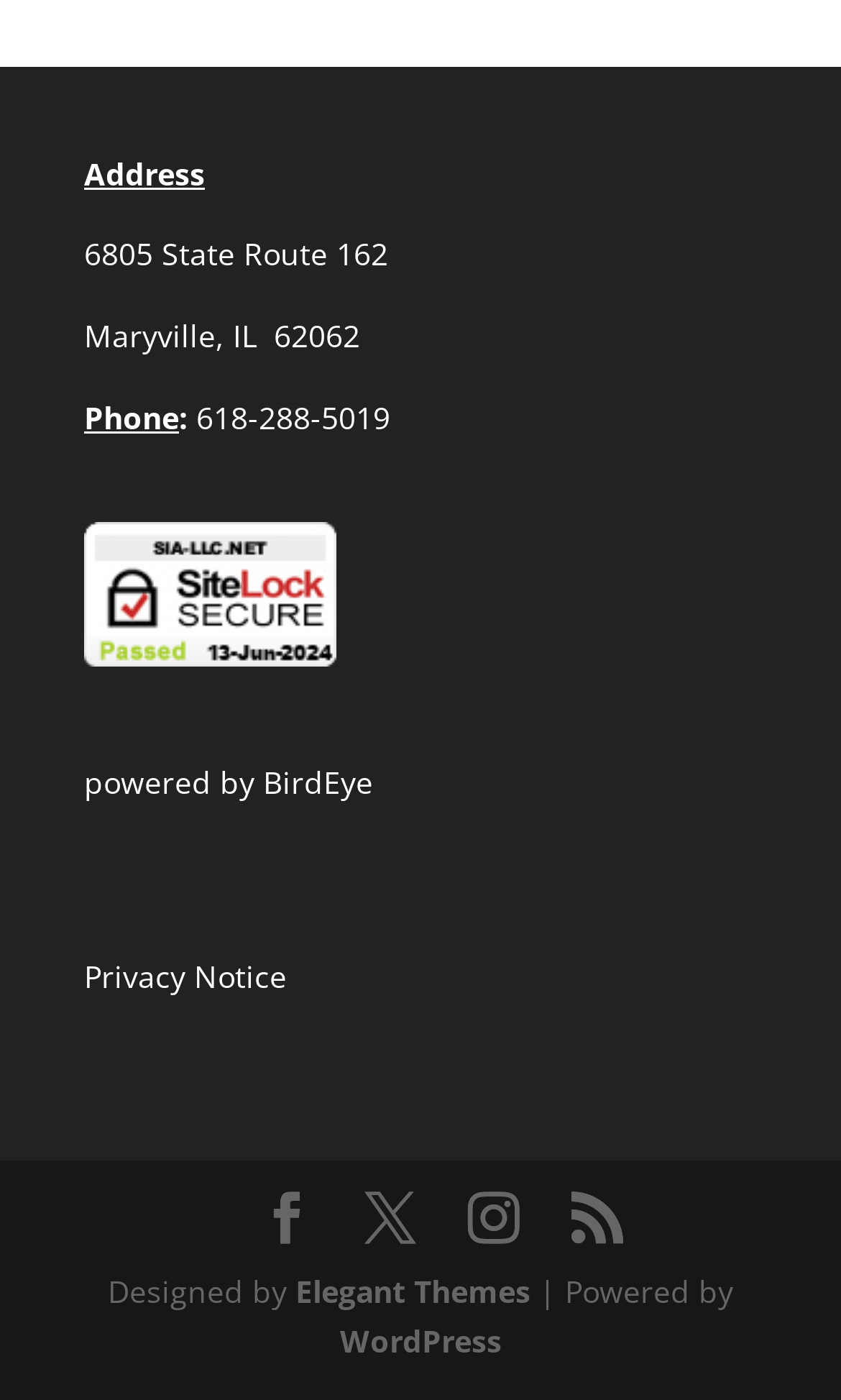Respond with a single word or phrase for the following question: 
What is the phone number?

618-288-5019